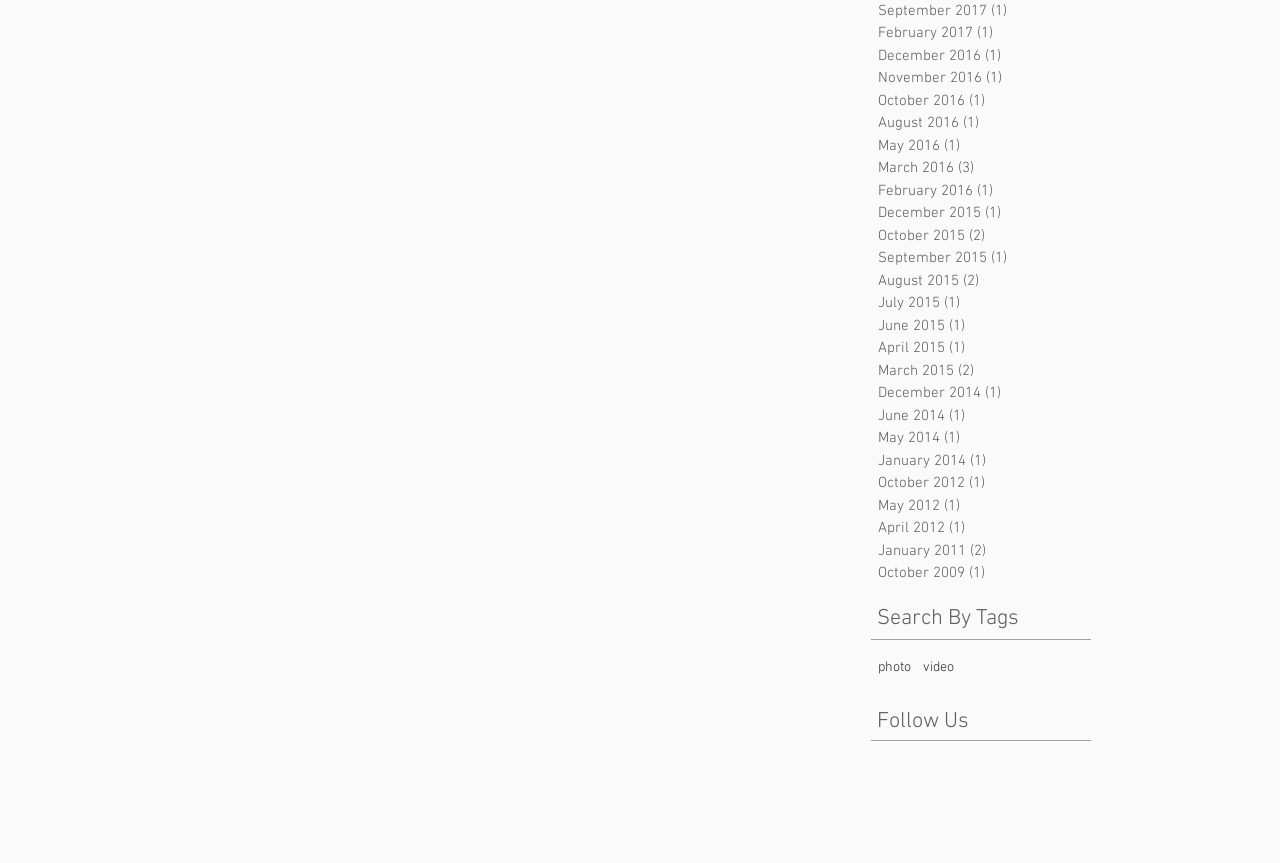Observe the image and answer the following question in detail: How many links are there in the 'Social Bar' list?

I counted the number of links in the 'Social Bar' list by examining the list items, which include 'Facebook Basic Square', 'Twitter Basic Square', and 'Google+ Basic Square'. There are 3 links in total.